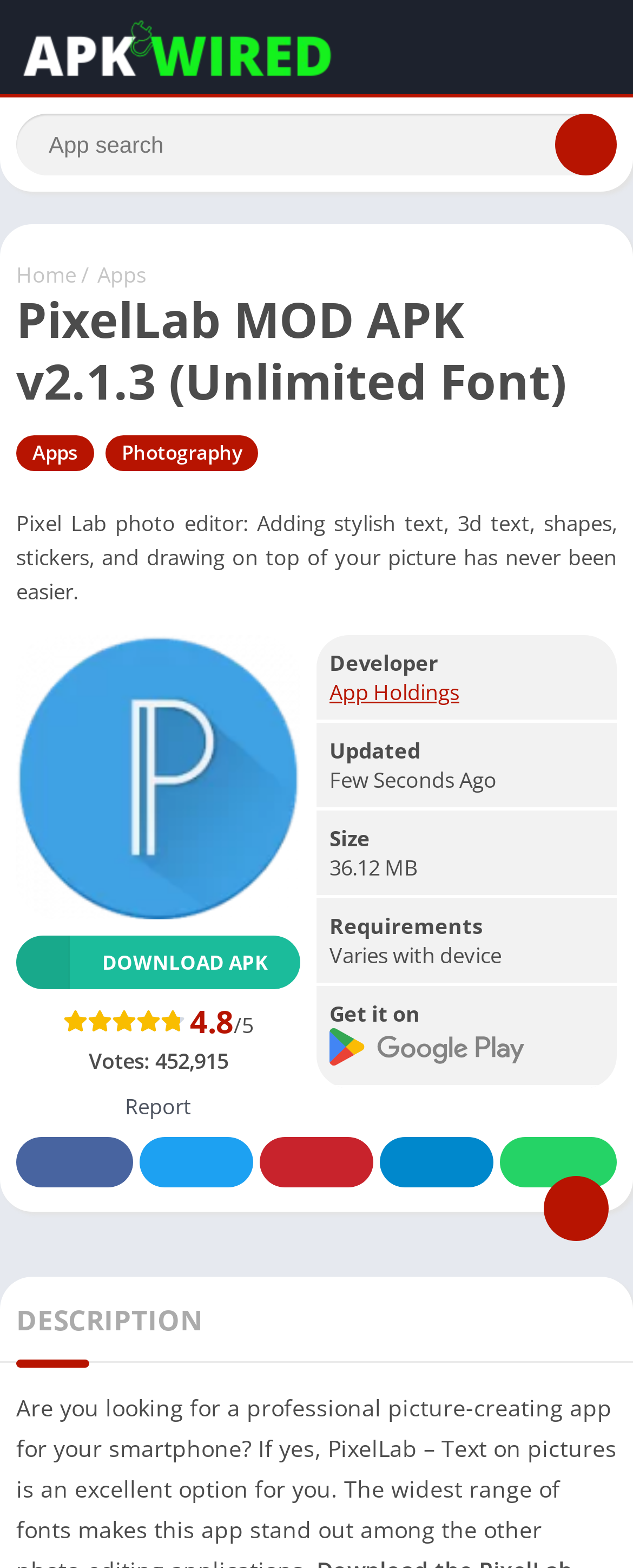What is the name of the photo editor?
Analyze the screenshot and provide a detailed answer to the question.

The name of the photo editor is mentioned in the heading 'PixelLab MOD APK v2.1.3 (Unlimited Font)' and also in the description 'Pixel Lab photo editor: Adding stylish text, 3d text, shapes, stickers, and drawing on top of your picture has never been easier.'